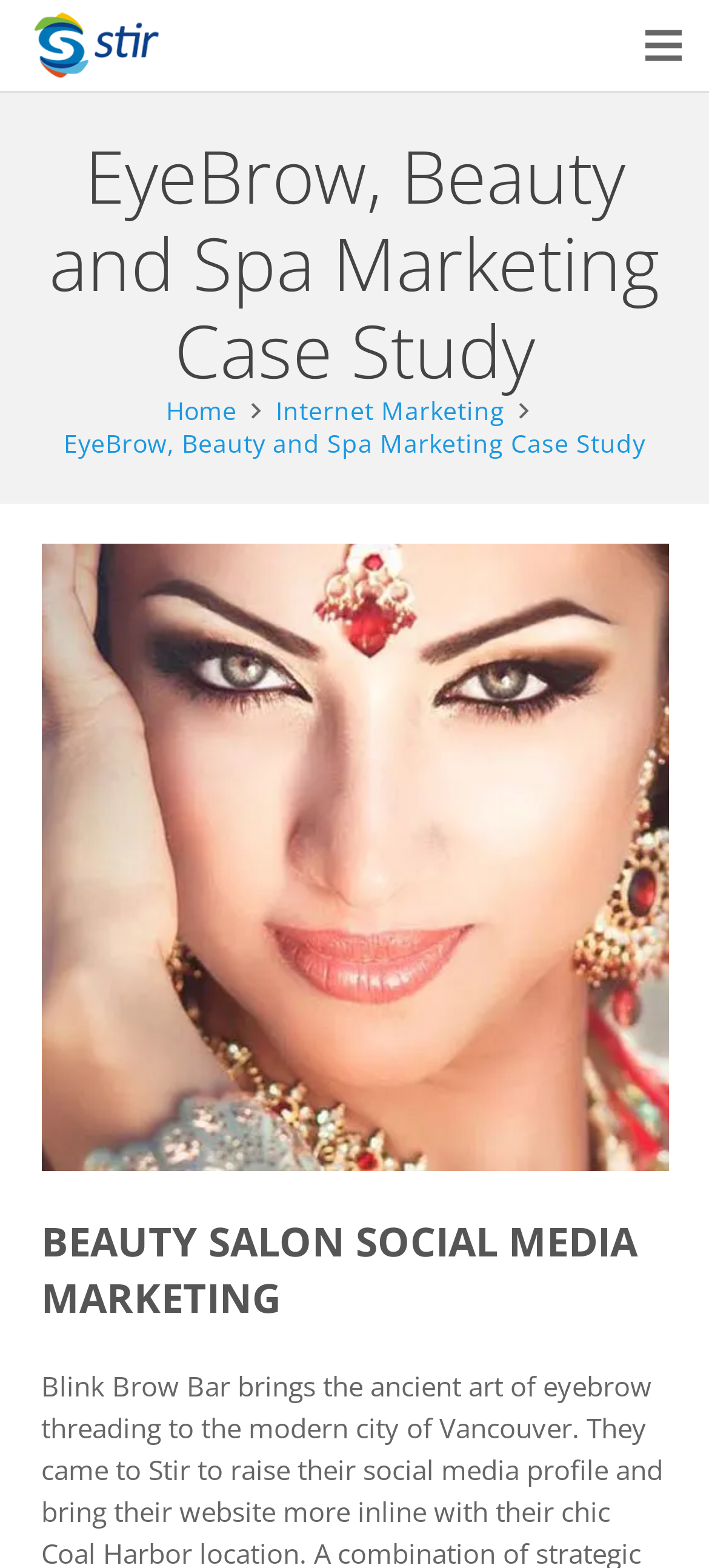What type of marketing is mentioned?
Based on the screenshot, provide a one-word or short-phrase response.

Social media marketing